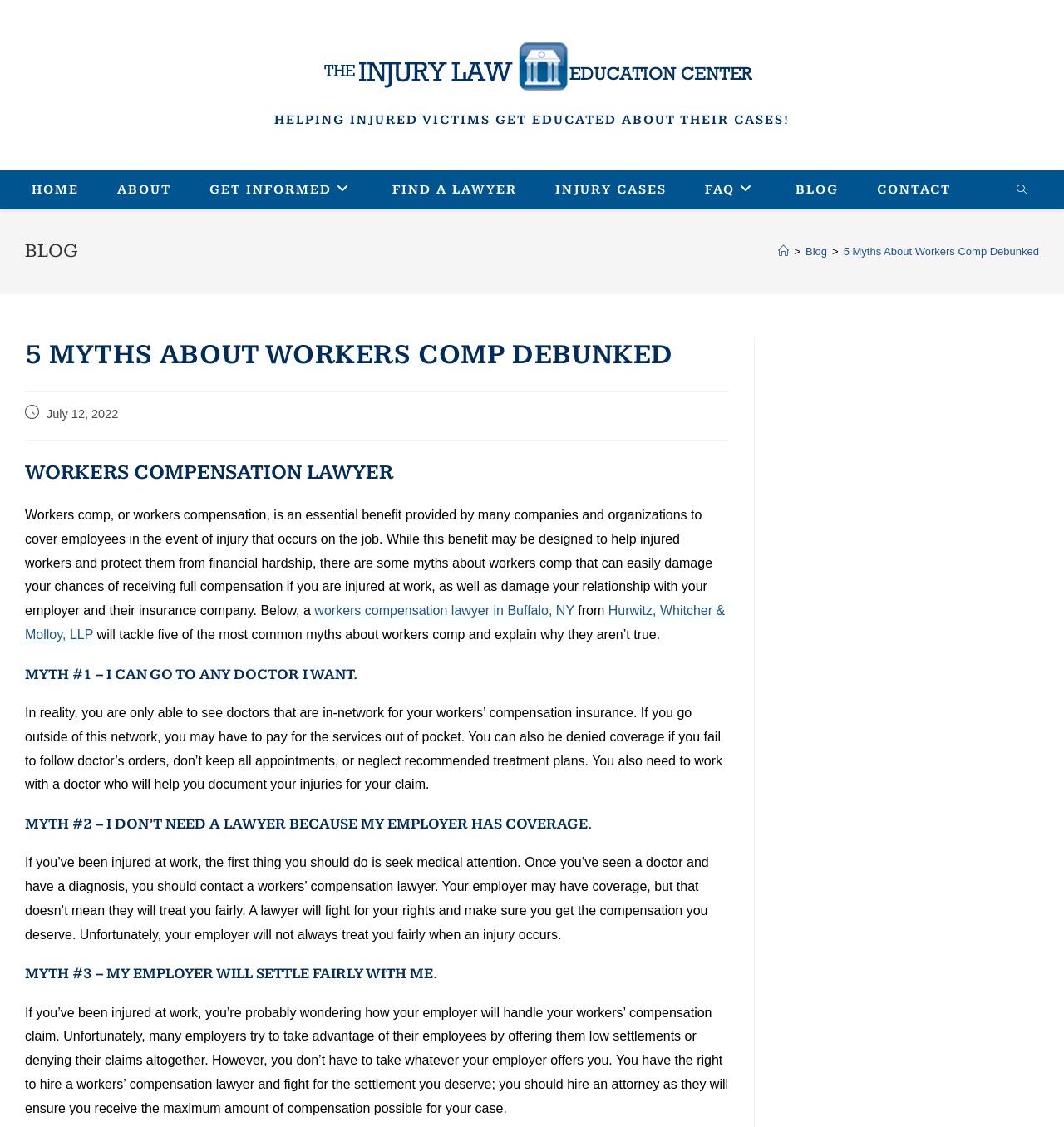Can you show the bounding box coordinates of the region to click on to complete the task described in the instruction: "Click the 'Book A Meeting' button"?

None